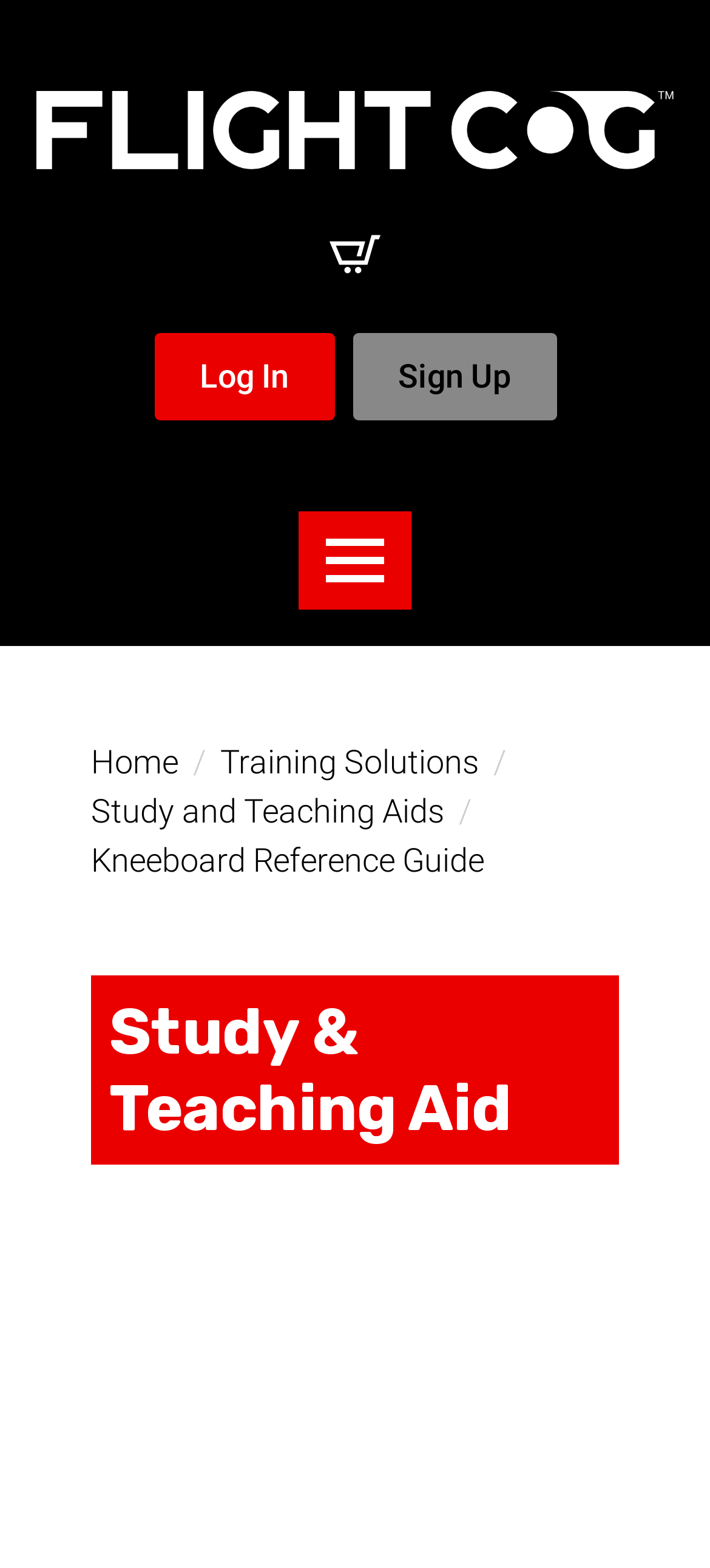What is the main title displayed on this webpage?

KNEEBOARD REFERENCE GUIDE